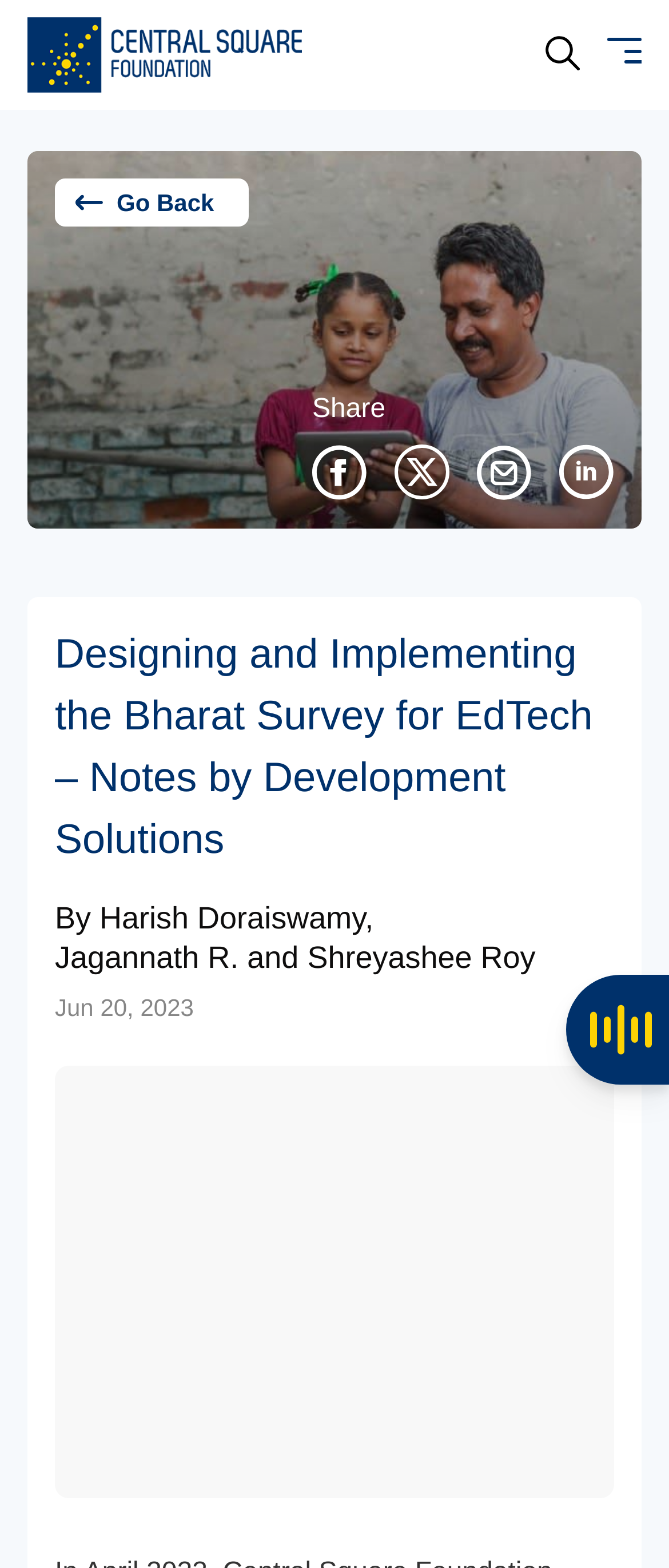Offer an extensive depiction of the webpage and its key elements.

The webpage is about an interview with Jagannath R., Senior Manager of Monitoring, Evaluation, and Learning at Development Solutions, discussing the Bharat Survey for EdTech (BaSE). At the top left, there is a link to "Central Square Foundation" accompanied by an image with the same name. On the top right, there is a search icon and a button. 

Below the top section, there are several navigation links, including "About Us", "Our Work", "Resources", "Campaigns", and "Media", each accompanied by an image. These links are positioned on the left side of the page, while their corresponding images are on the right side.

Further down, there are links to "Careers" and "Contact Us", followed by a text "Subscribe to our Newsletters" with an image next to it. Below this section, there are two identical images with the title "How Does EdTech Tulna Help Choose Effective EdTech Solutions".

On the left side, there is a "back arrow" link to go back, and on the right side, there are social media sharing buttons for Facebook, Twitter, email, and LinkedIn.

The main content of the page starts with a heading "Designing and Implementing the Bharat Survey for EdTech – Notes by Development Solutions", followed by a subheading with the authors' names. The date "Jun 20, 2023" is displayed below the subheading. The main text of the interview is presented in a paragraph, summarizing the key learnings and recommendations from Jagannath R. regarding the Bharat Survey for EdTech. An image is positioned on the right side of the page, near the bottom.